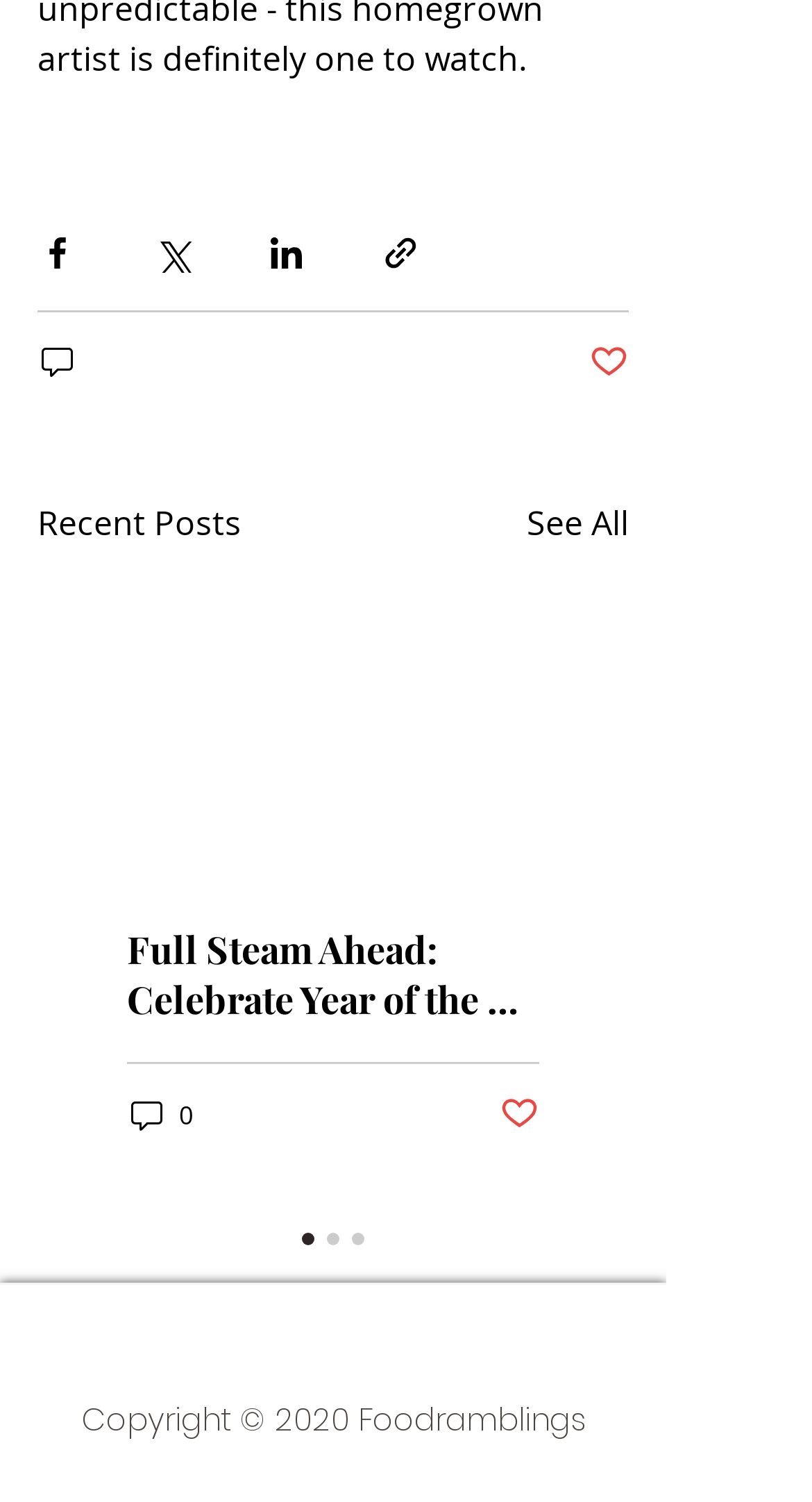Please respond to the question using a single word or phrase:
What is the social media platform to share via?

Facebook